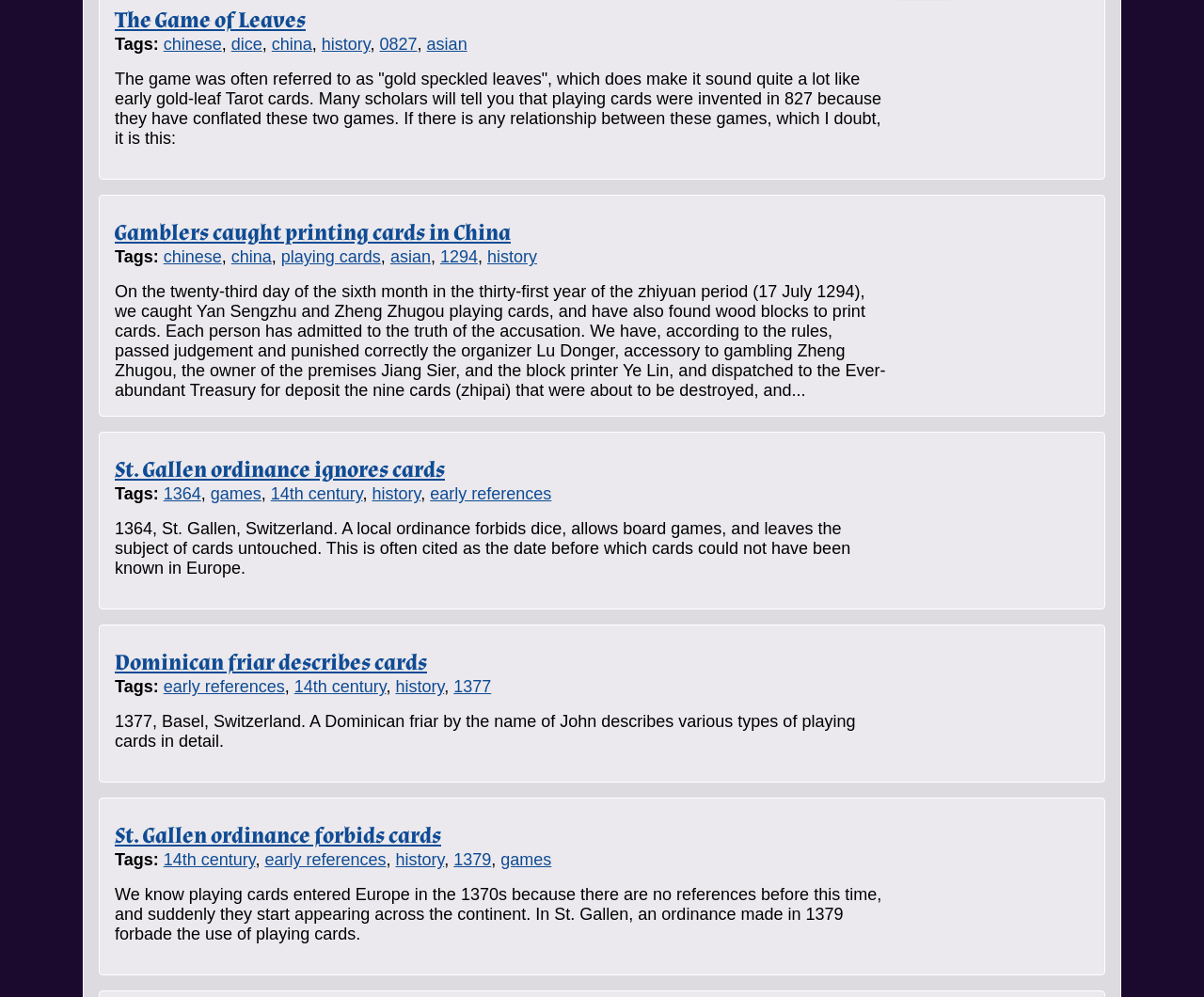What is the name of the friar who described playing cards in 1377? Analyze the screenshot and reply with just one word or a short phrase.

John